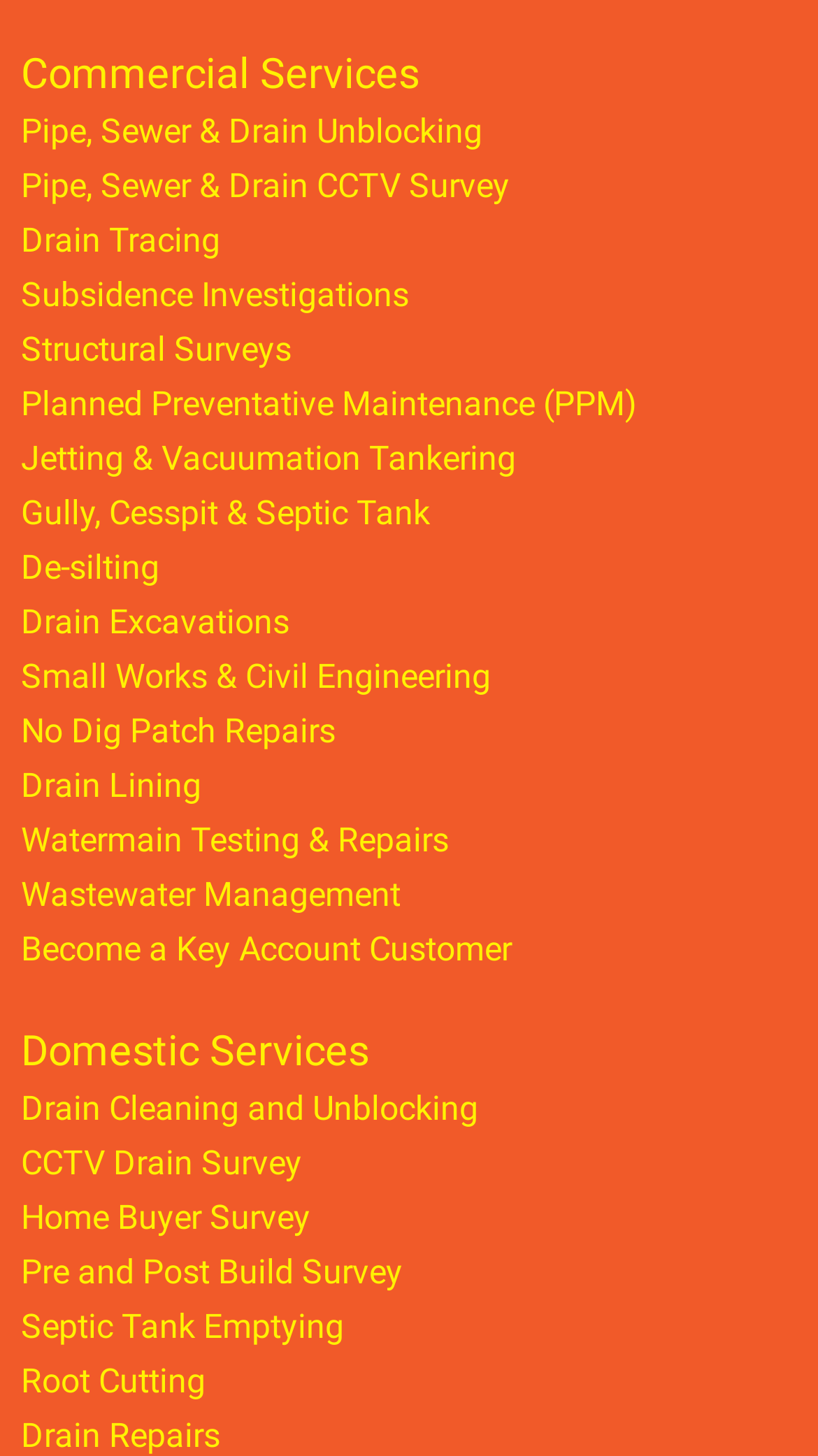Identify the bounding box coordinates of the region that should be clicked to execute the following instruction: "Learn about Drain Tracing".

[0.026, 0.152, 0.269, 0.179]